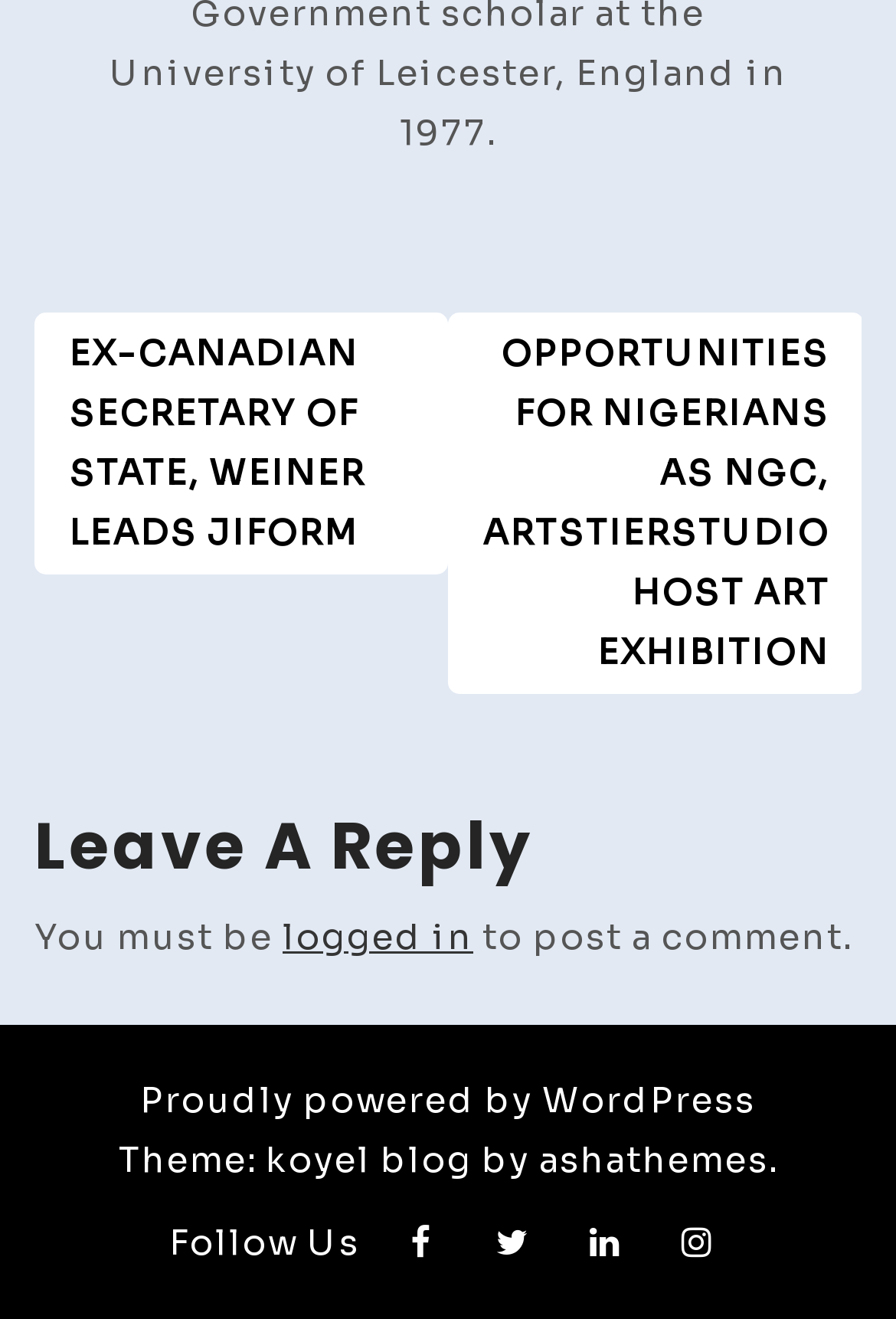Give a succinct answer to this question in a single word or phrase: 
How many post navigation links are available?

2